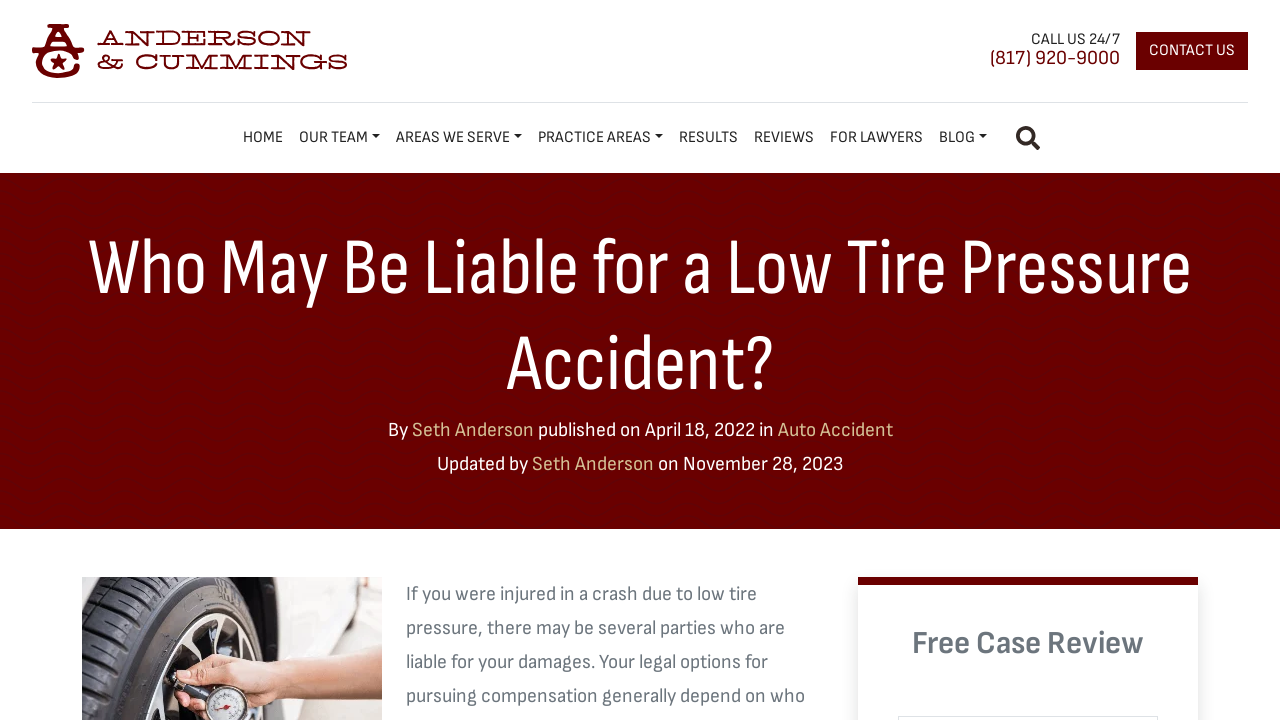Please determine the heading text of this webpage.

Who May Be Liable for a Low Tire Pressure Accident?